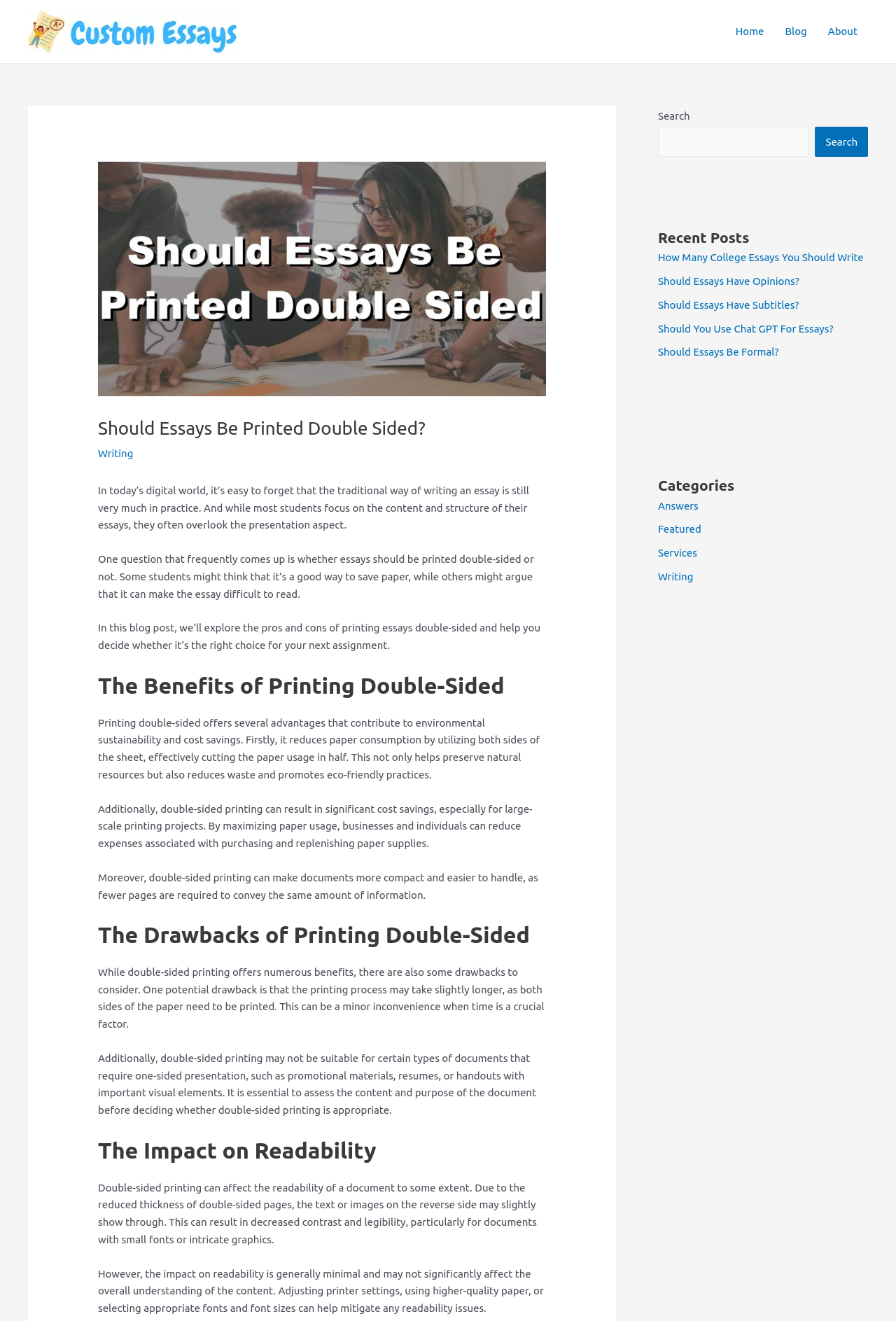What is the impact of double-sided printing on readability?
Please answer the question as detailed as possible based on the image.

According to the blog post, double-sided printing can affect the readability of a document to some extent, as the text or images on the reverse side may slightly show through, resulting in decreased contrast and legibility, particularly for documents with small fonts or intricate graphics.